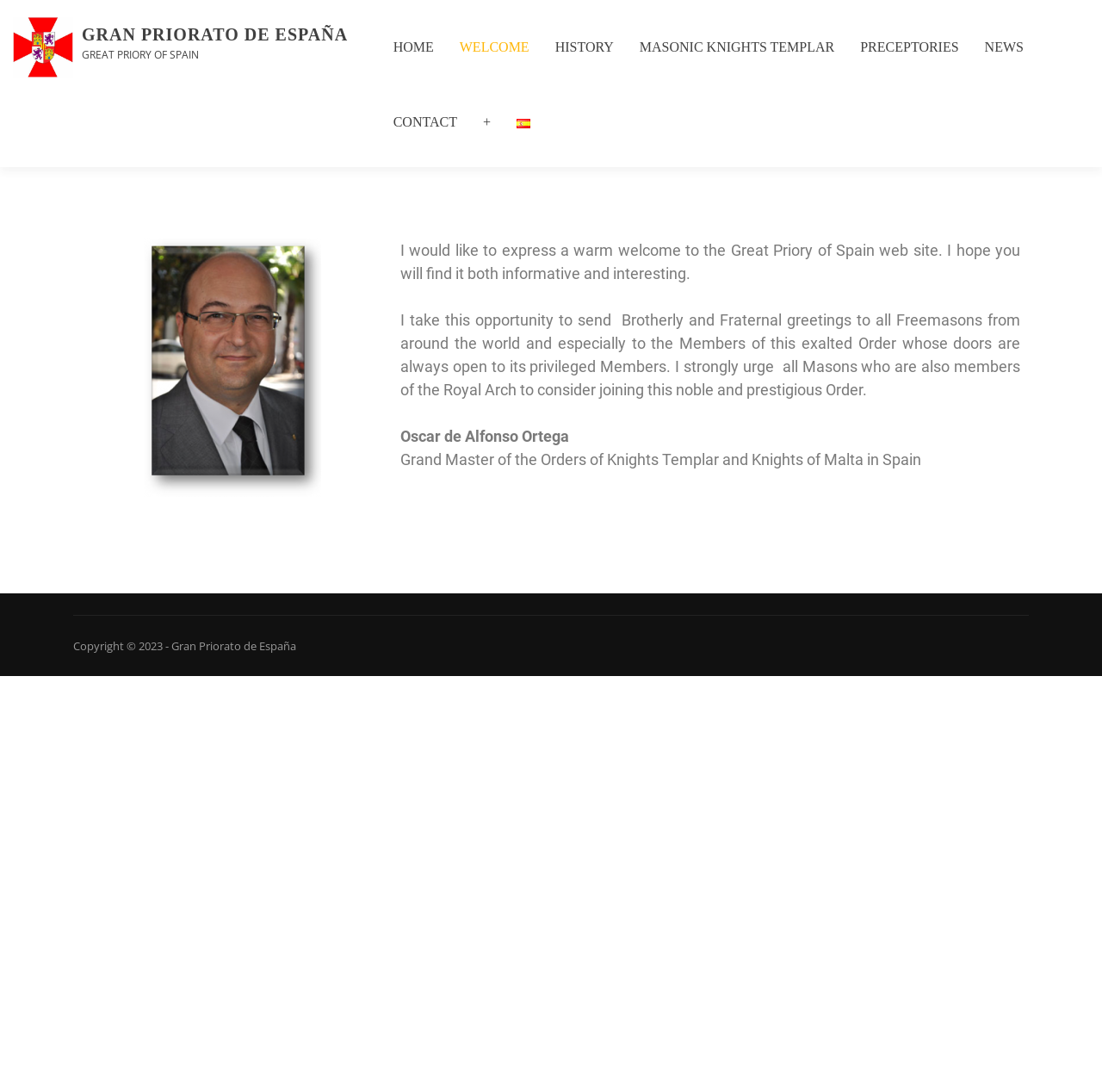Locate the bounding box coordinates of the clickable region necessary to complete the following instruction: "Click the HOME link". Provide the coordinates in the format of four float numbers between 0 and 1, i.e., [left, top, right, bottom].

[0.345, 0.022, 0.405, 0.084]